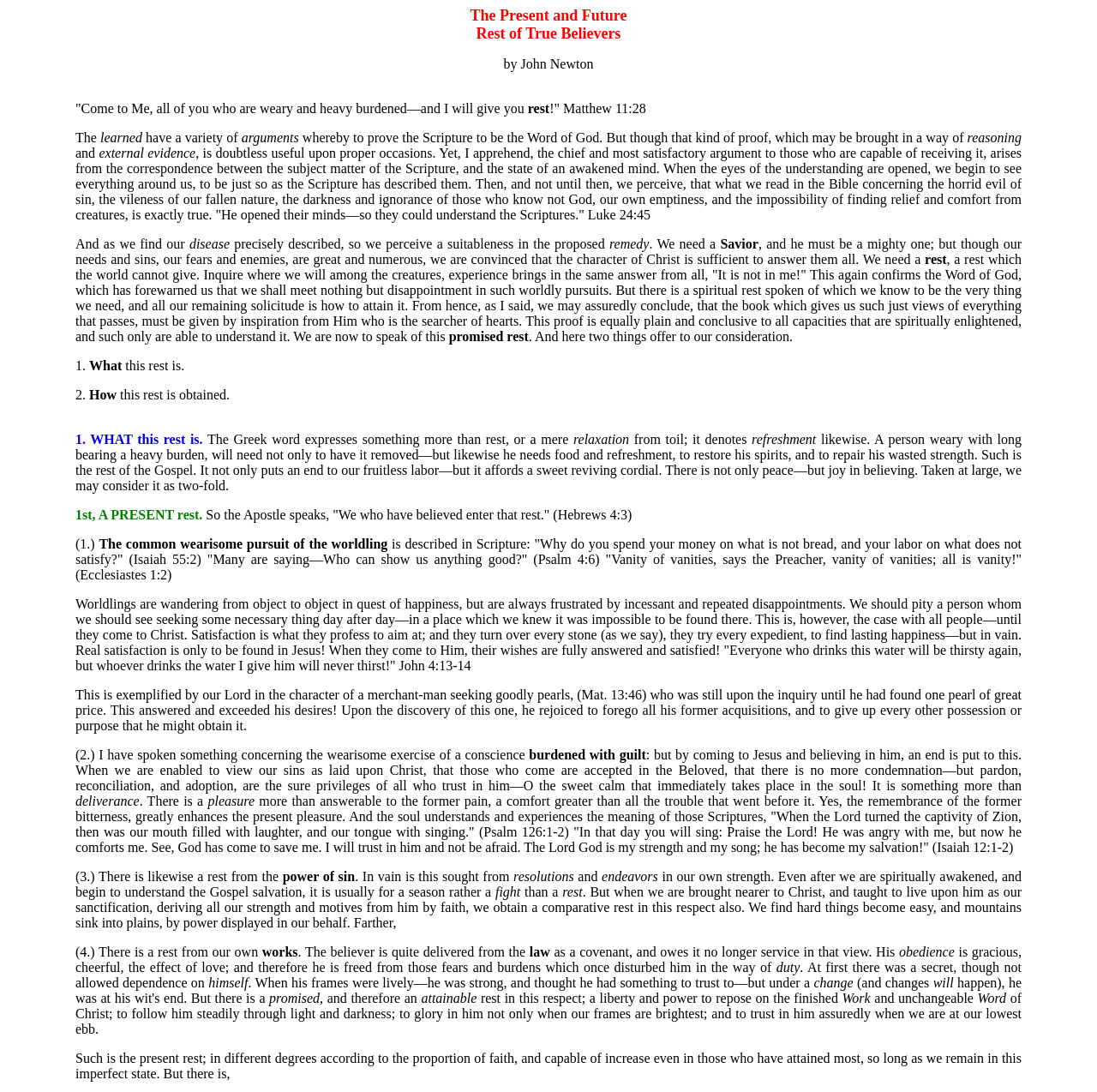Answer the question using only a single word or phrase: 
Who is the author of the text?

John Newton